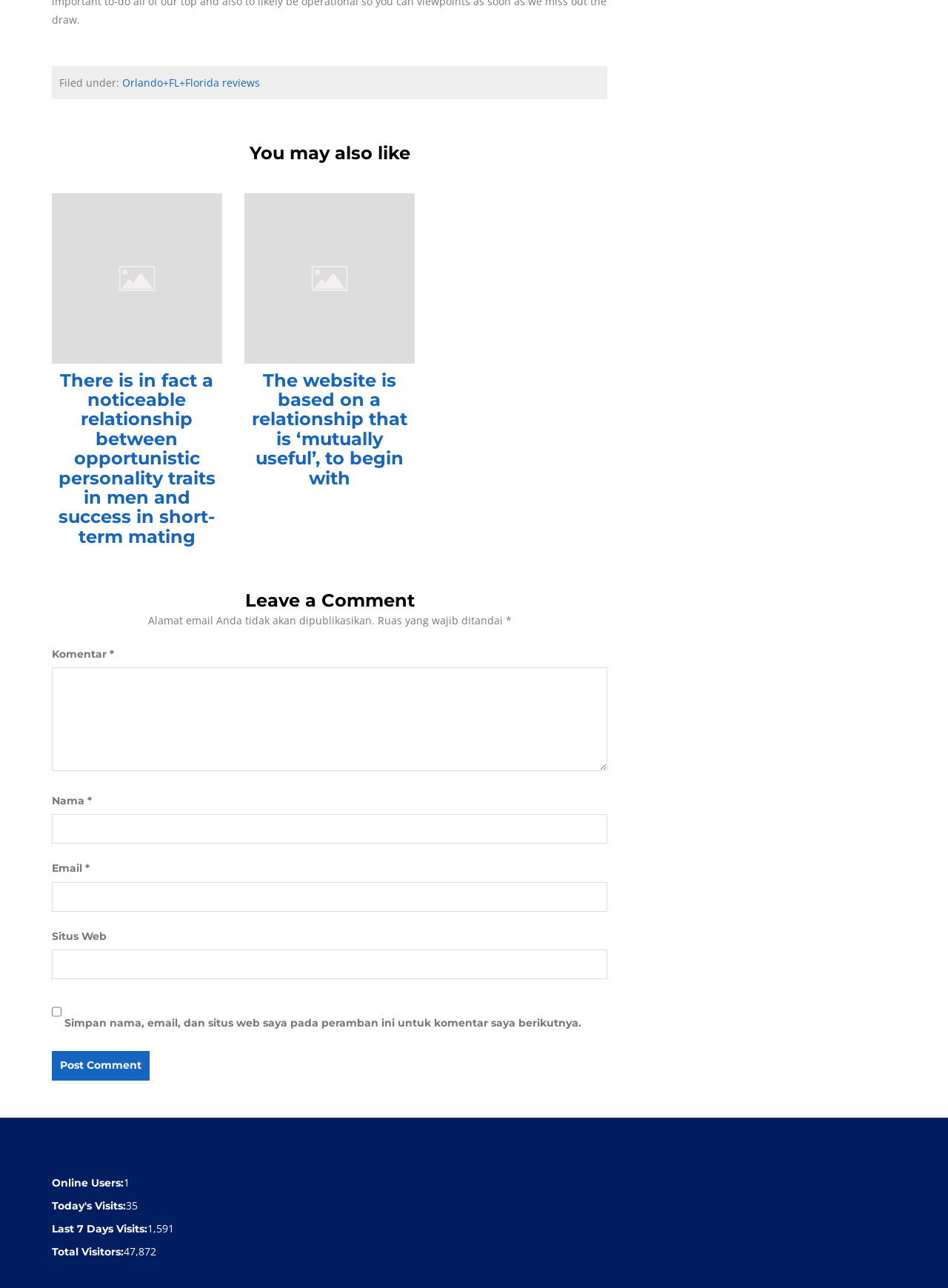Please identify the bounding box coordinates of the area that needs to be clicked to fulfill the following instruction: "Click on the 'Orlando+FL+Florida reviews' link."

[0.129, 0.059, 0.274, 0.07]